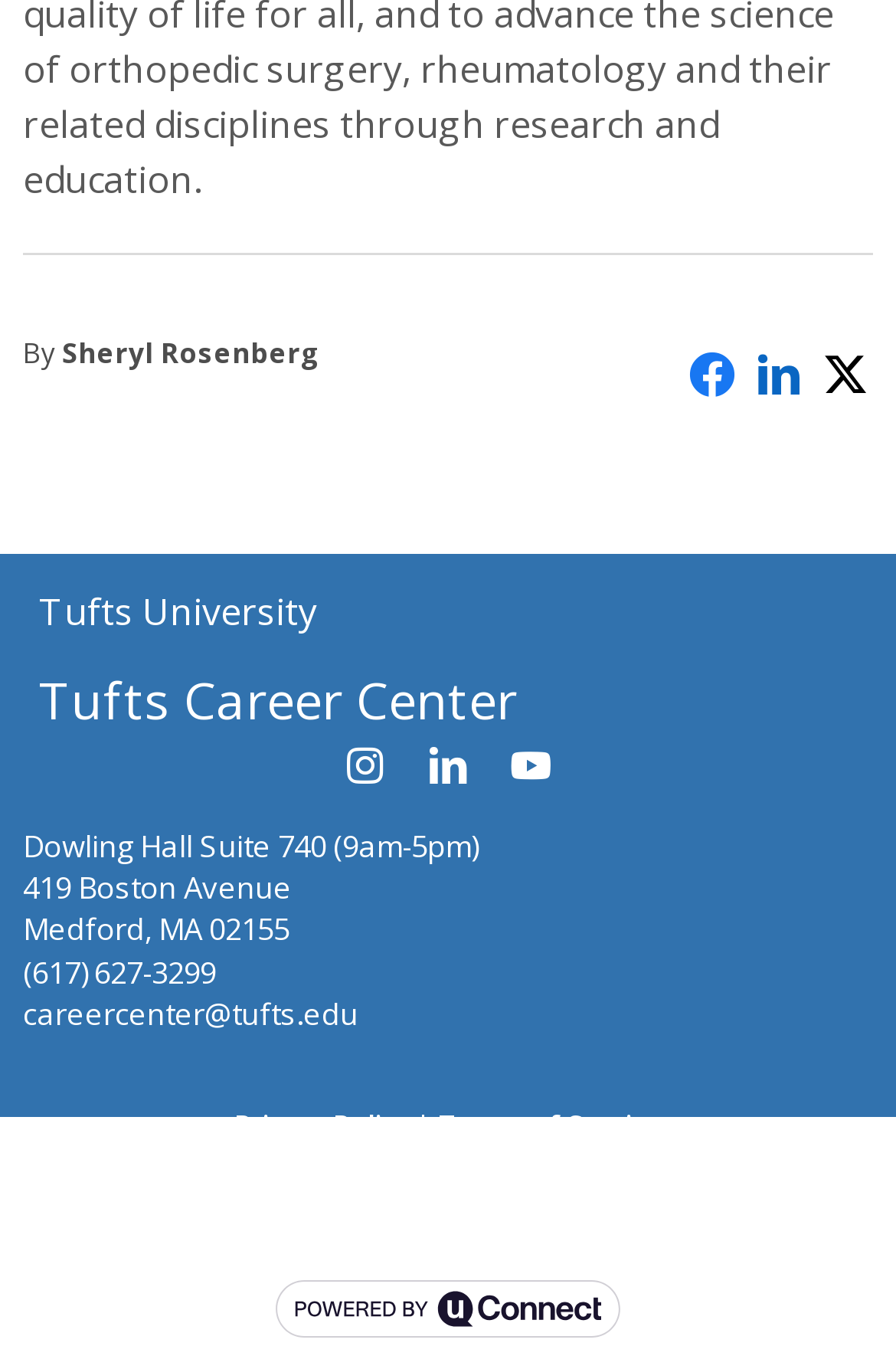Determine the bounding box coordinates of the region I should click to achieve the following instruction: "Send an email to careercenter@tufts.edu". Ensure the bounding box coordinates are four float numbers between 0 and 1, i.e., [left, top, right, bottom].

[0.026, 0.732, 0.4, 0.762]